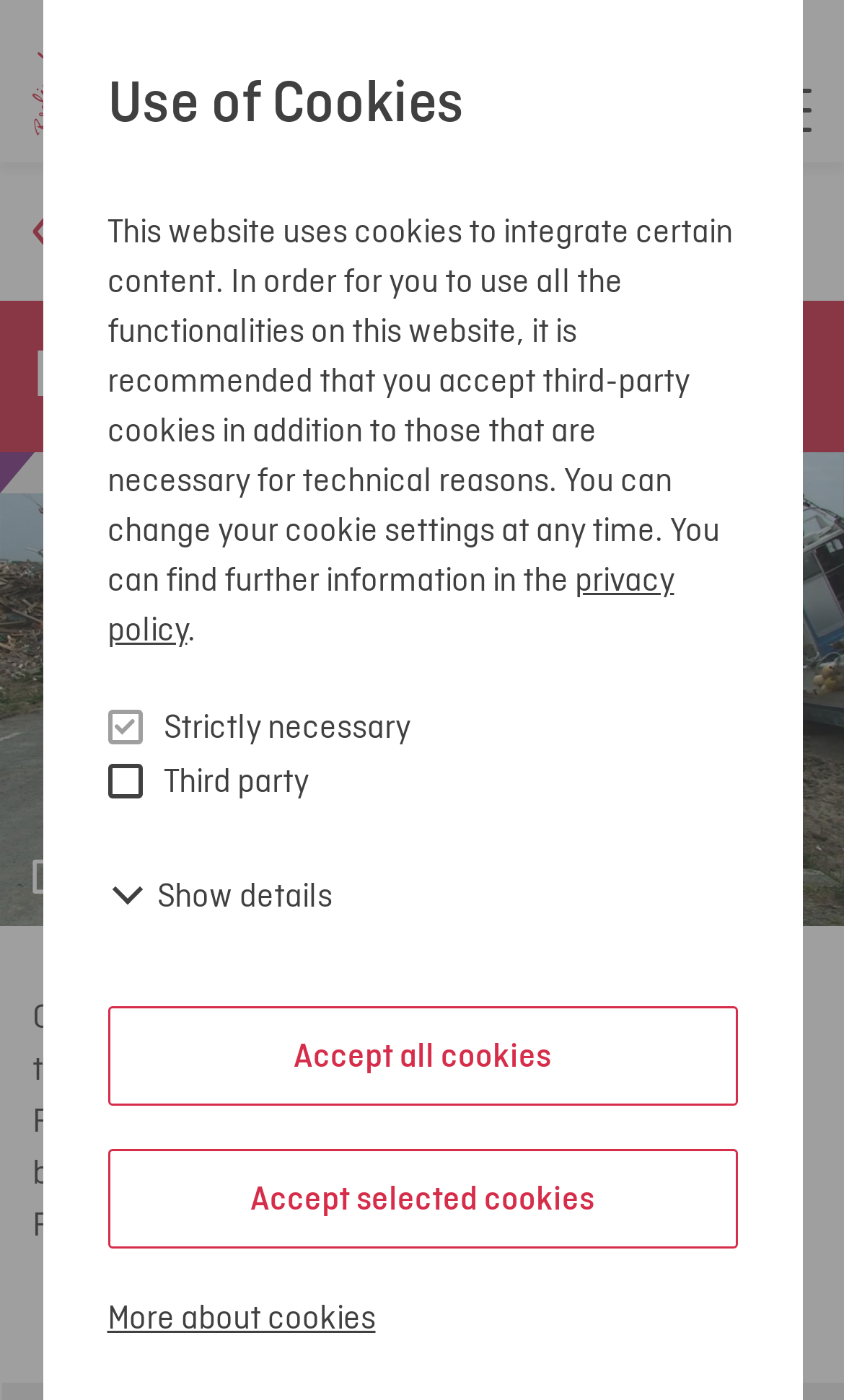Can you determine the bounding box coordinates of the area that needs to be clicked to fulfill the following instruction: "Open the login page"?

[0.764, 0.057, 0.831, 0.097]